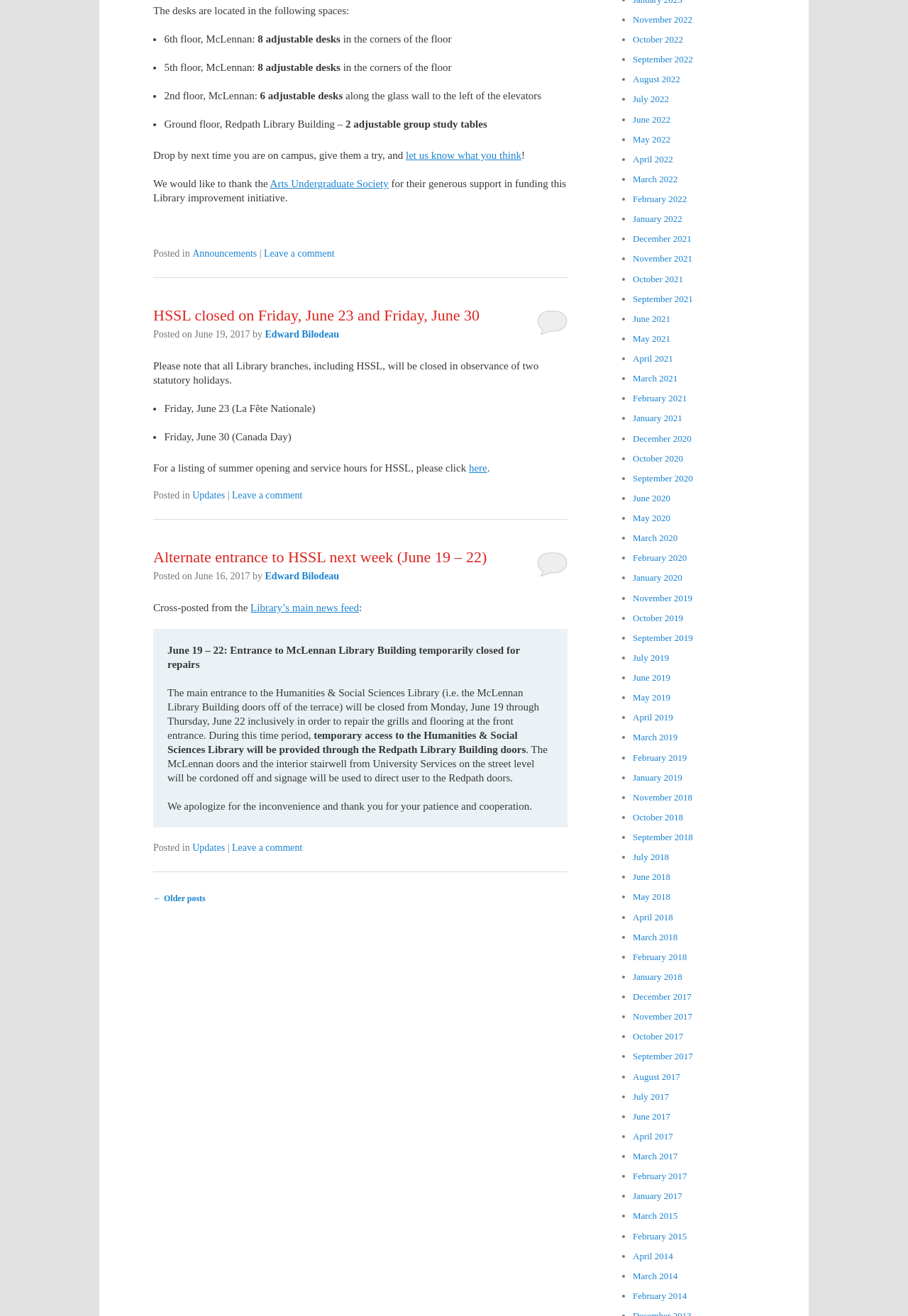How many adjustable group study tables are on the Ground floor?
Refer to the image and provide a thorough answer to the question.

According to the webpage, there are 2 adjustable group study tables on the Ground floor of Redpath Library Building.